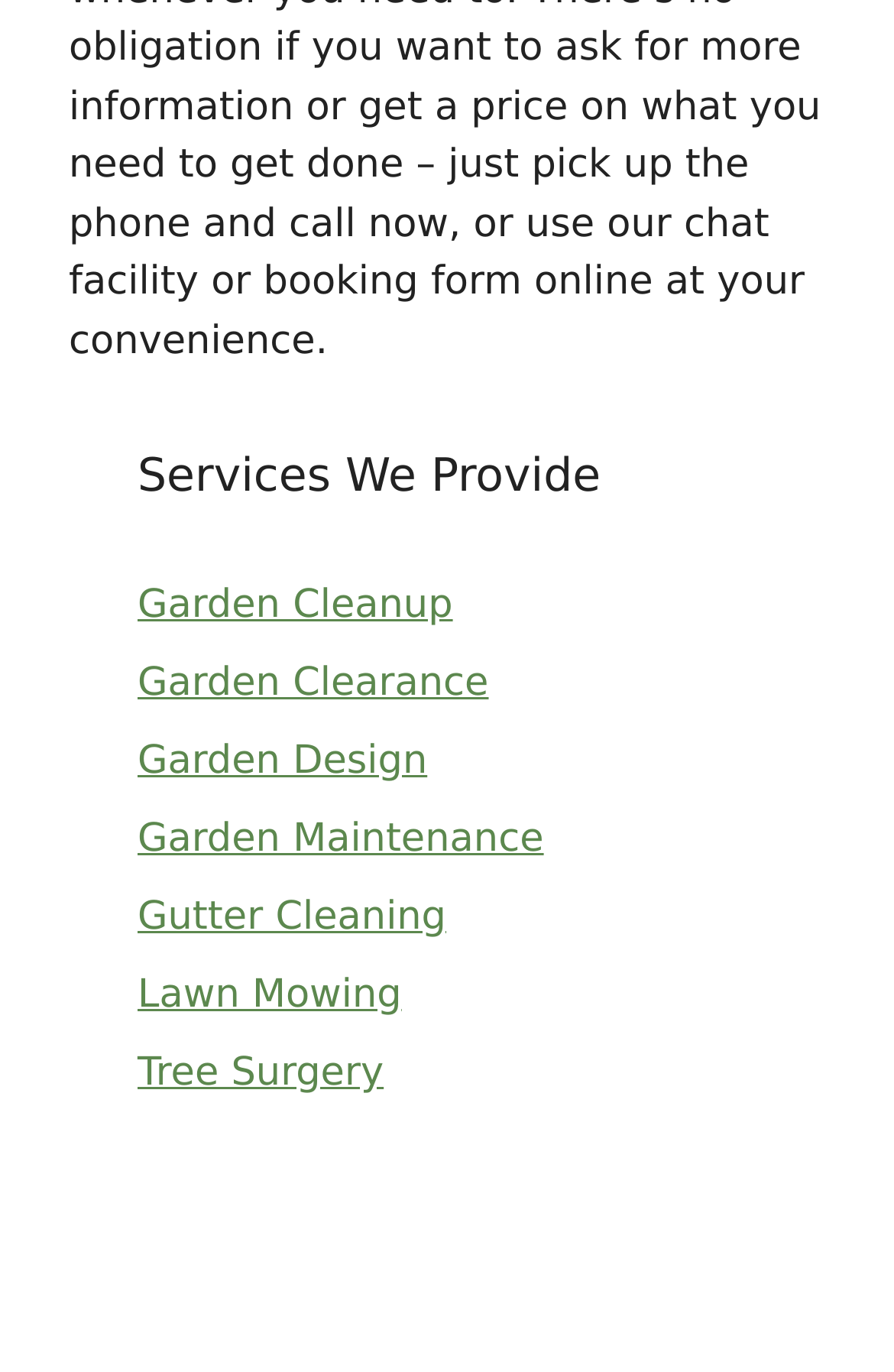Based on the element description: "Lawn Mowing", identify the bounding box coordinates for this UI element. The coordinates must be four float numbers between 0 and 1, listed as [left, top, right, bottom].

[0.154, 0.709, 0.449, 0.742]